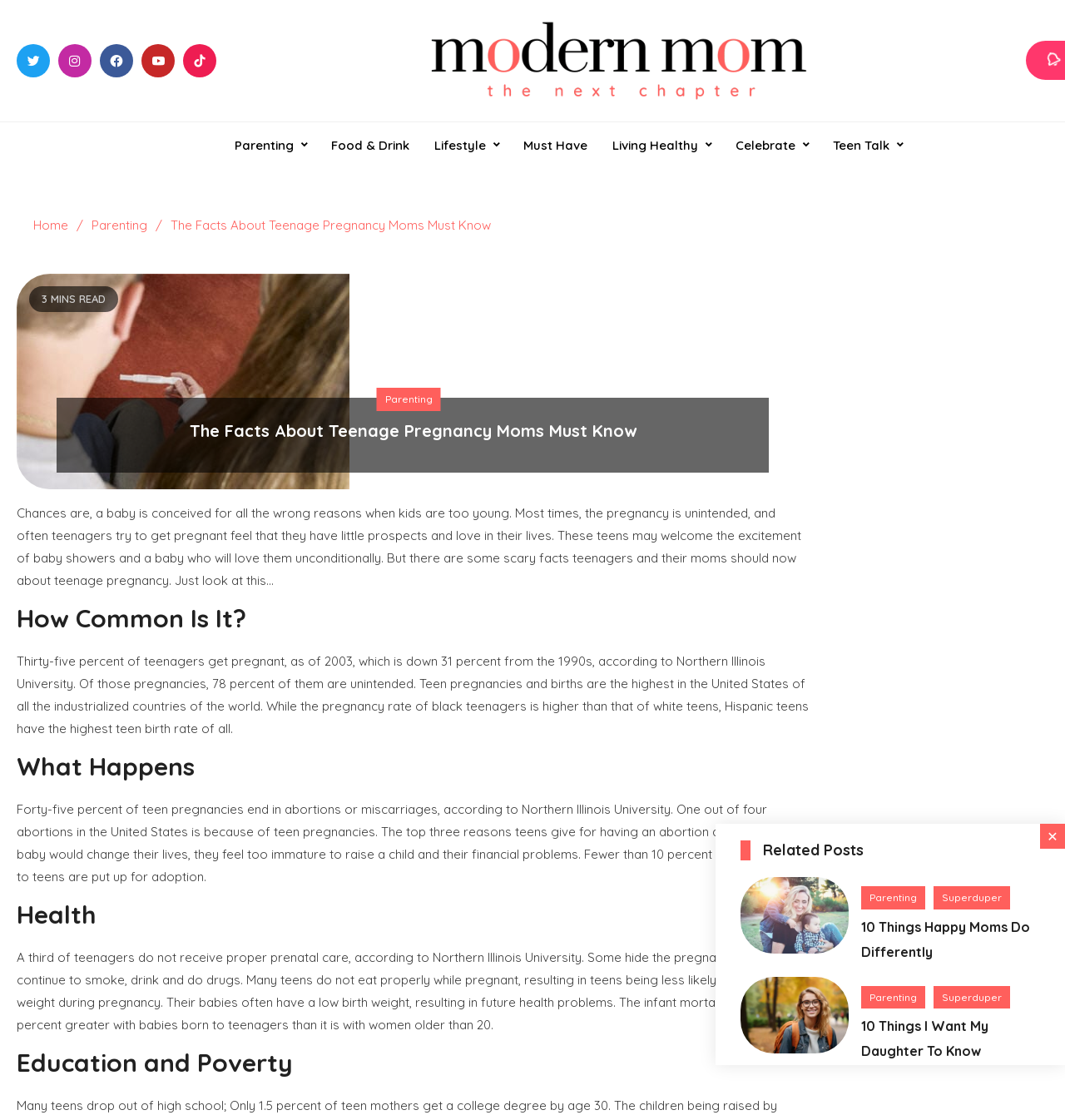Locate the bounding box coordinates of the area to click to fulfill this instruction: "Learn about 'Living Healthy'". The bounding box should be presented as four float numbers between 0 and 1, in the order [left, top, right, bottom].

[0.563, 0.109, 0.679, 0.15]